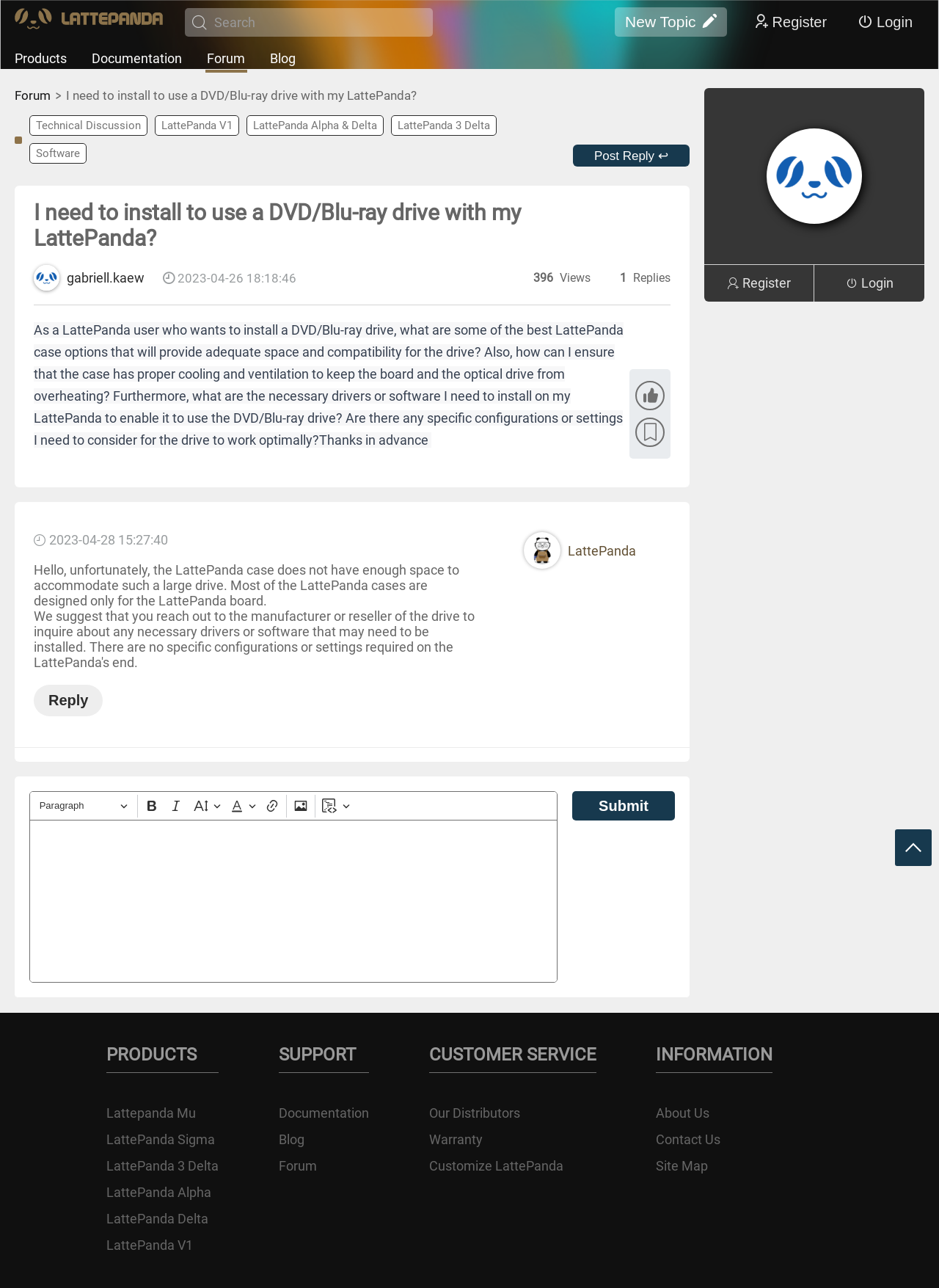Use a single word or phrase to answer this question: 
Who replied to the forum post?

LattePanda